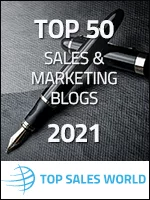Based on what you see in the screenshot, provide a thorough answer to this question: What object is at the center of the image?

The fountain pen is placed at the center of the image, suggesting professionalism and elegance, and likely symbolizing the art of writing and content creation that drives sales and marketing insights.